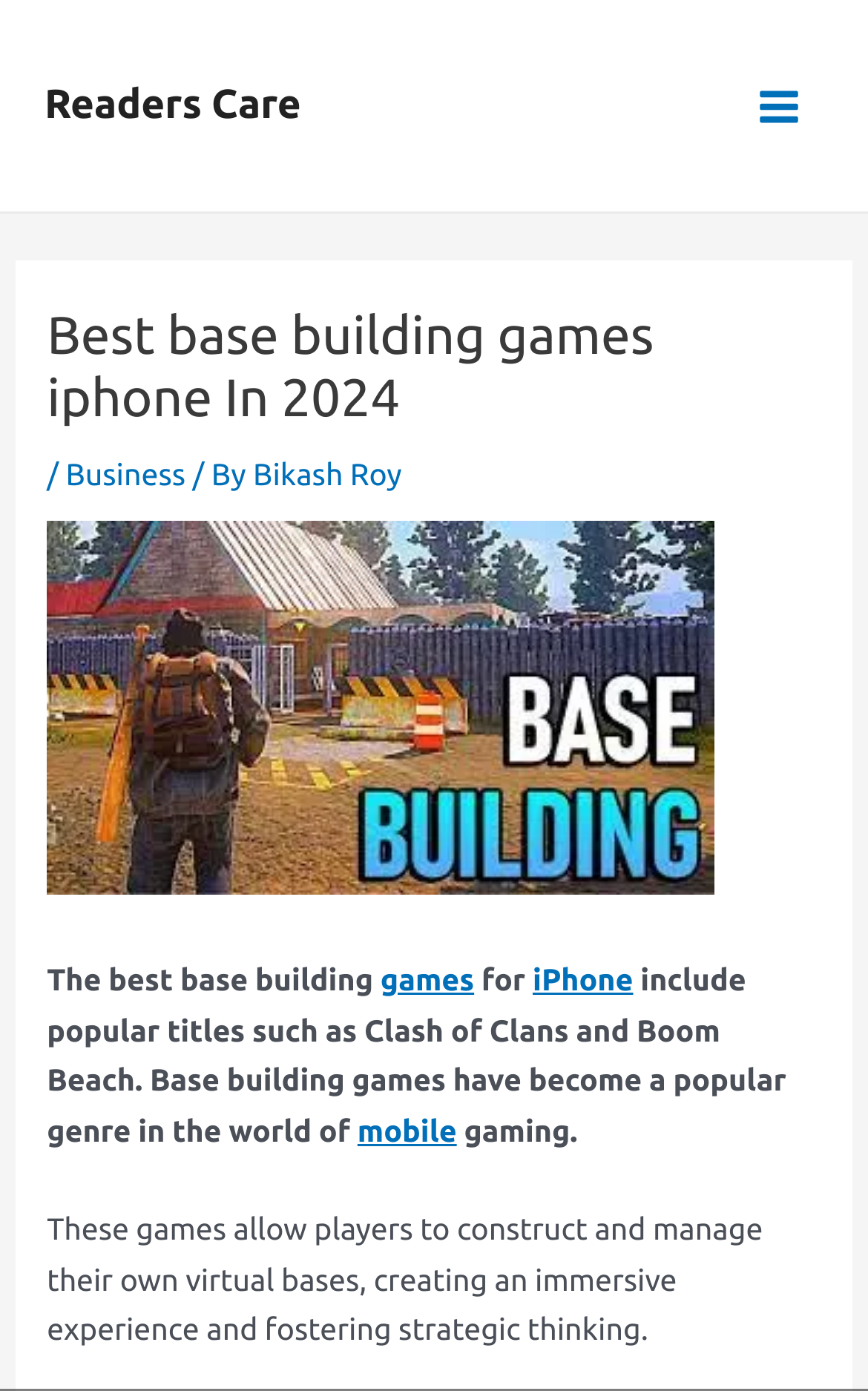What is an example of a popular base building game?
Carefully analyze the image and provide a thorough answer to the question.

The article mentions that base building games have become a popular genre, and gives examples of popular titles, including Clash of Clans and Boom Beach.